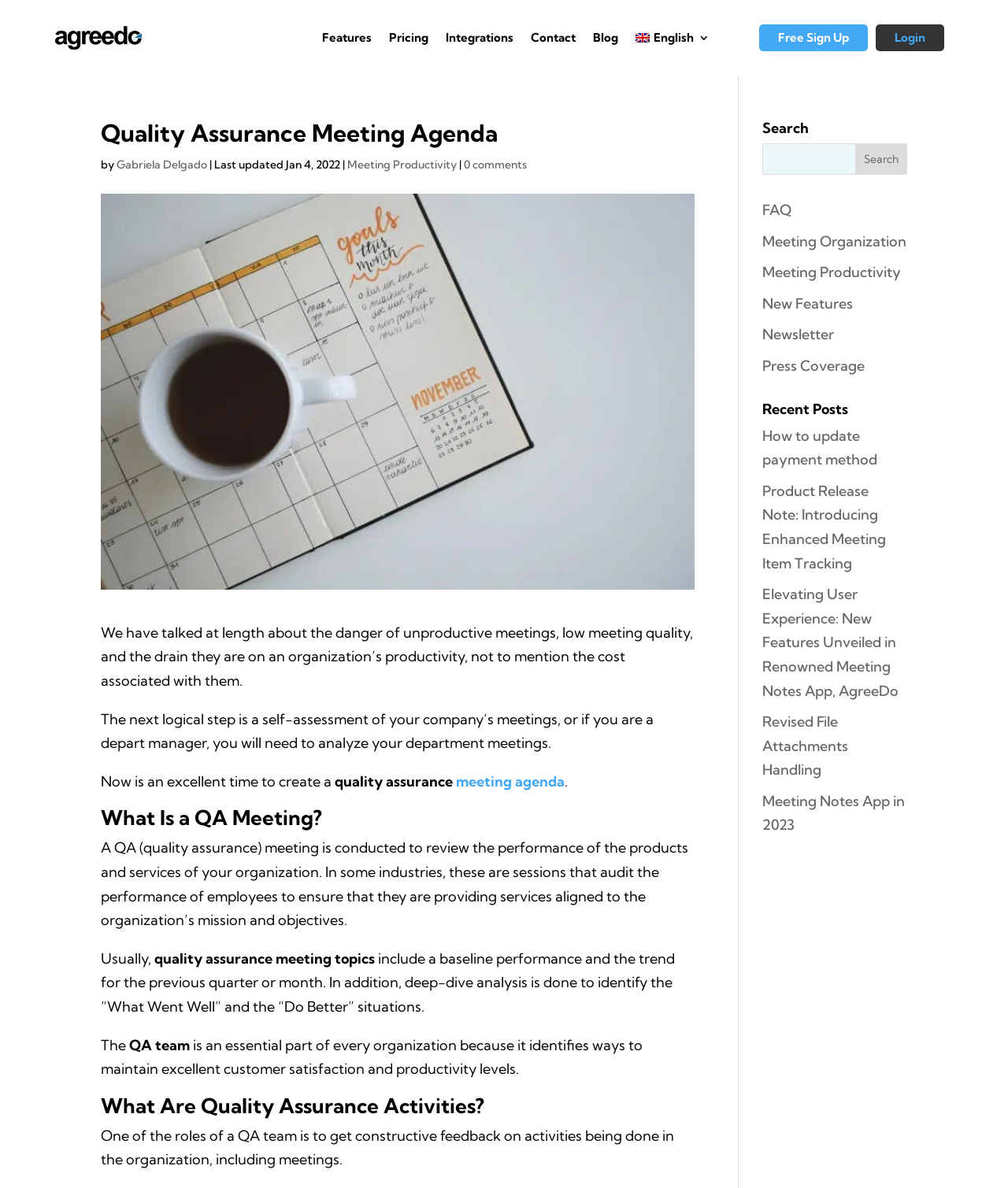Find the bounding box coordinates of the clickable element required to execute the following instruction: "Learn more about 'Meeting Productivity'". Provide the coordinates as four float numbers between 0 and 1, i.e., [left, top, right, bottom].

[0.345, 0.133, 0.453, 0.144]